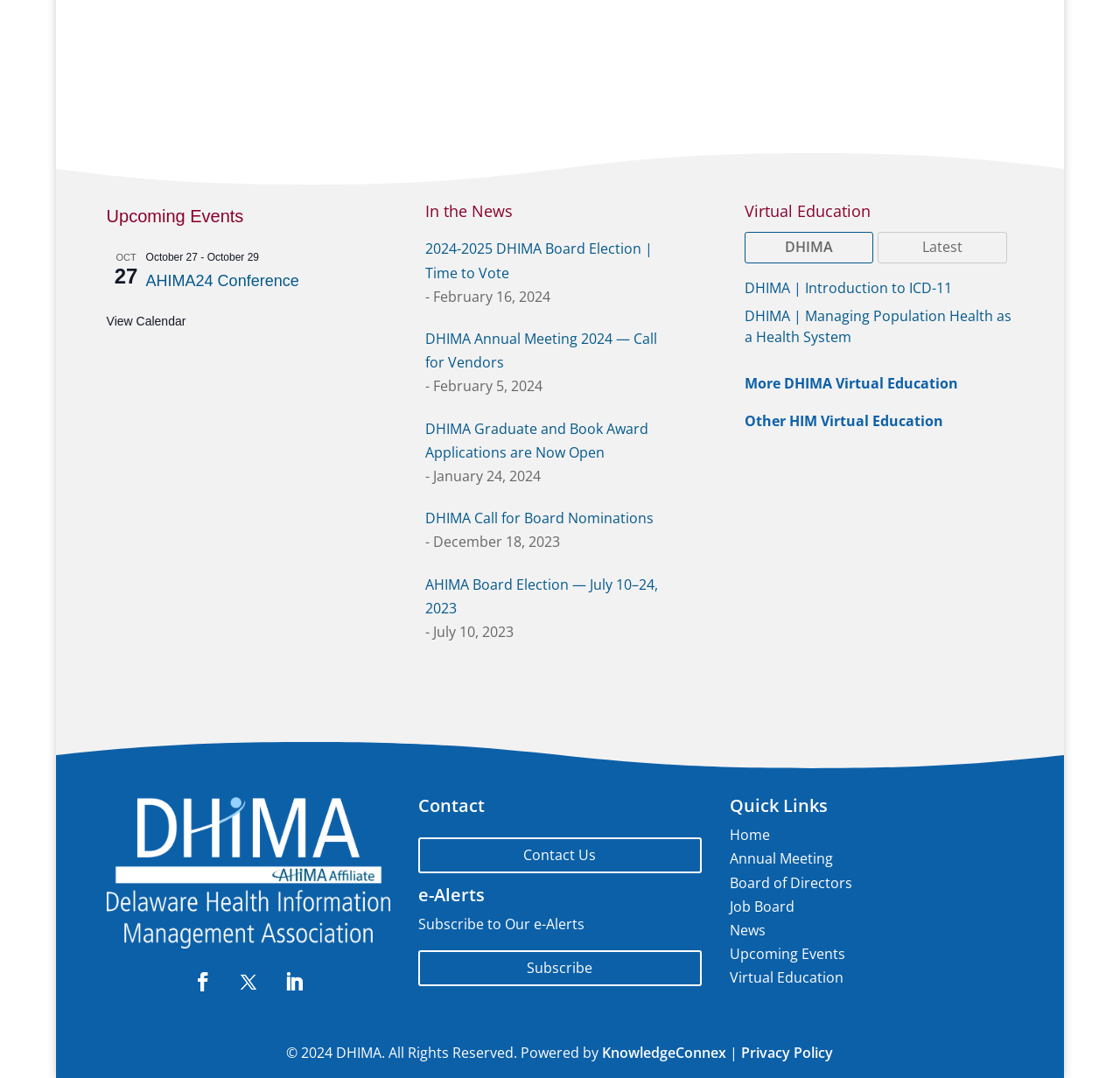Determine the bounding box coordinates for the UI element with the following description: "DHIMA Call for Board Nominations". The coordinates should be four float numbers between 0 and 1, represented as [left, top, right, bottom].

[0.38, 0.47, 0.597, 0.492]